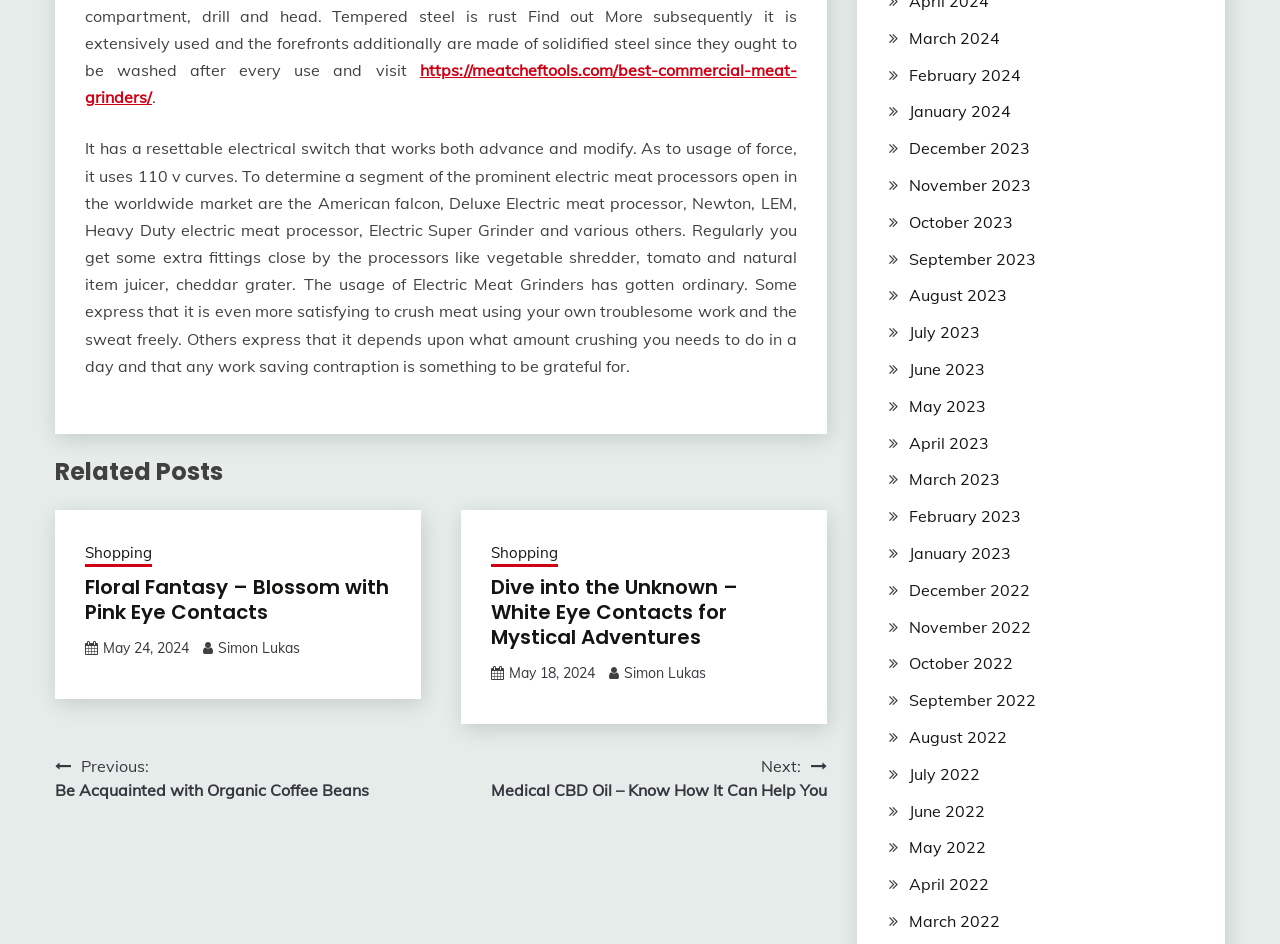Point out the bounding box coordinates of the section to click in order to follow this instruction: "Click on the 'Related Posts' heading".

[0.043, 0.481, 0.646, 0.519]